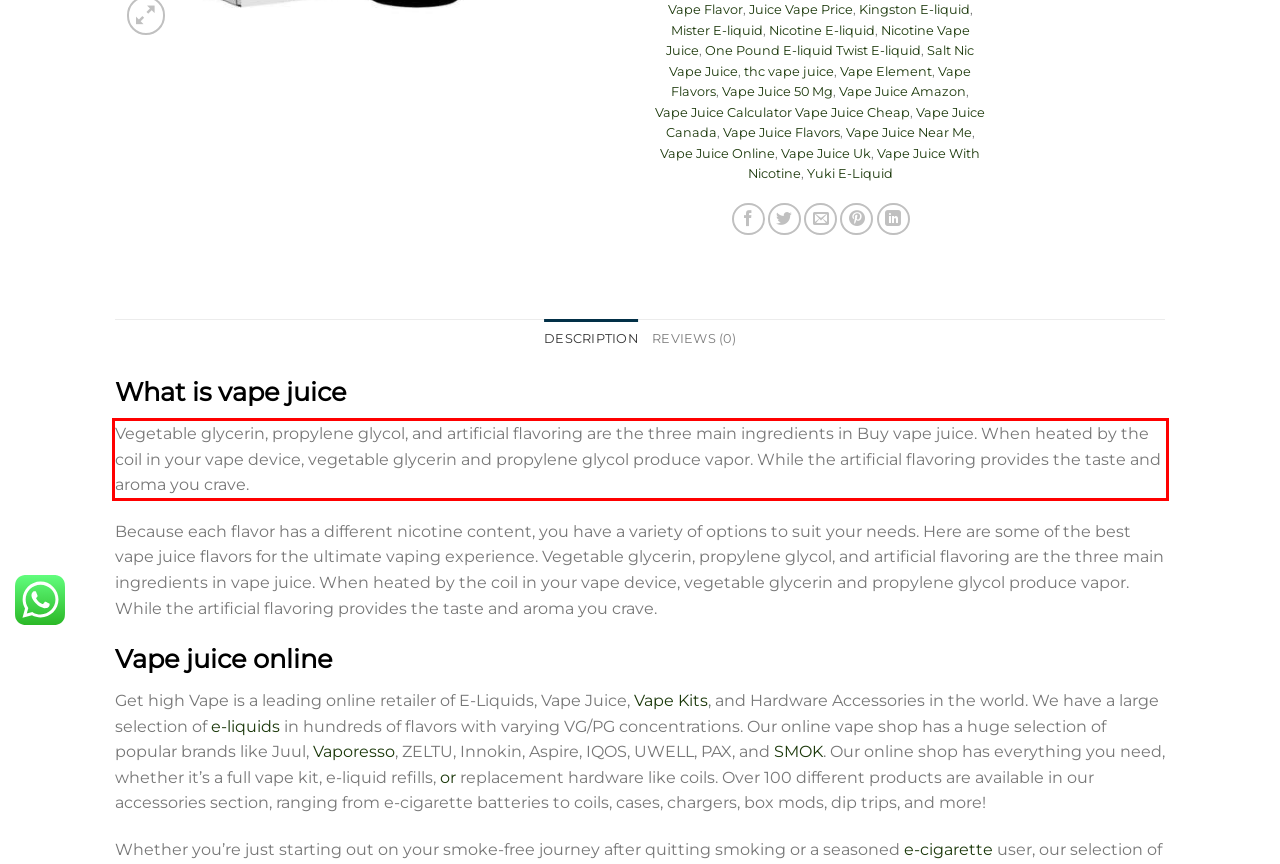Using the provided webpage screenshot, identify and read the text within the red rectangle bounding box.

Vegetable glycerin, propylene glycol, and artificial flavoring are the three main ingredients in Buy vape juice. When heated by the coil in your vape device, vegetable glycerin and propylene glycol produce vapor. While the artificial flavoring provides the taste and aroma you crave.